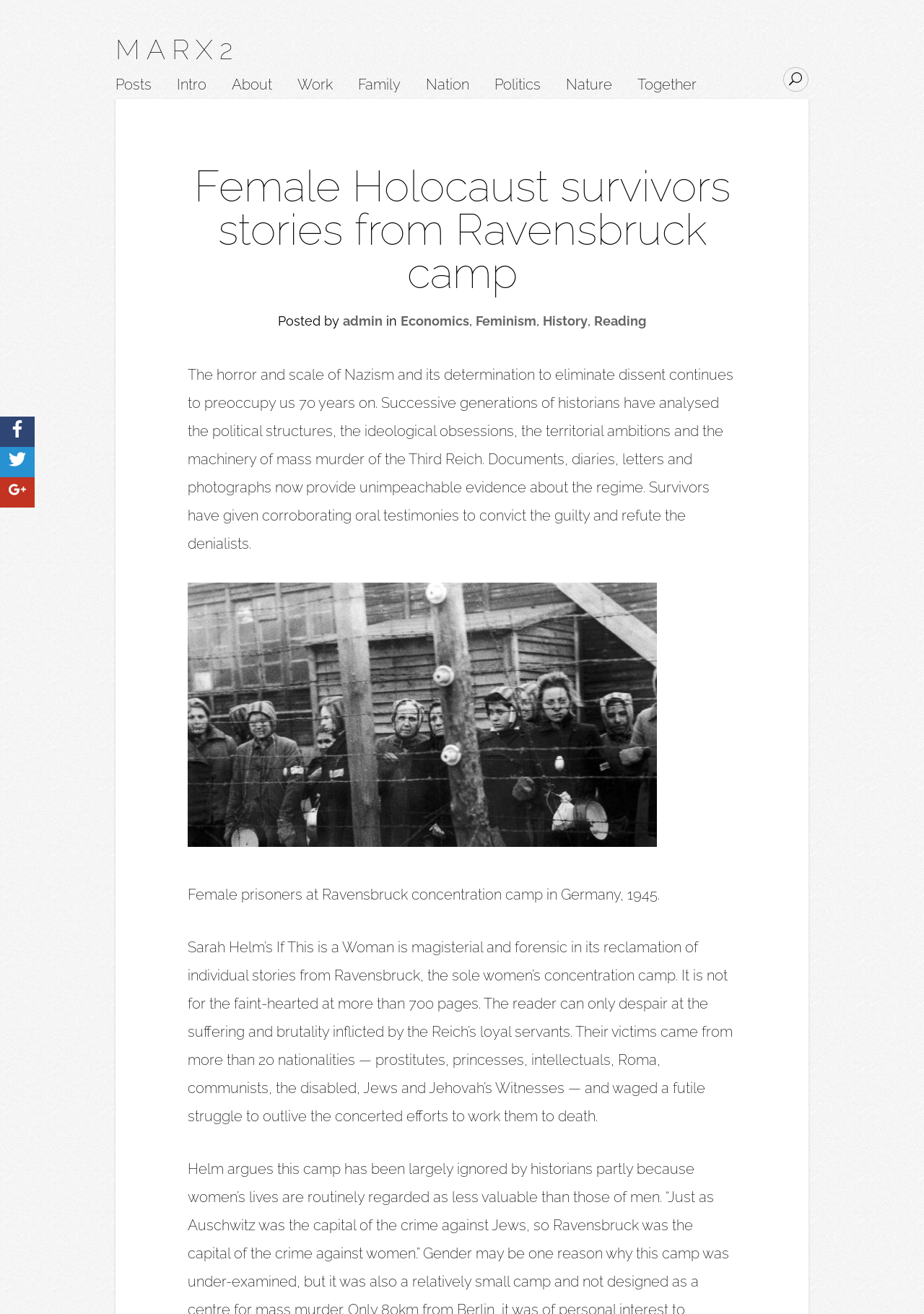Determine the bounding box coordinates for the area that needs to be clicked to fulfill this task: "Click on the MARX2 link". The coordinates must be given as four float numbers between 0 and 1, i.e., [left, top, right, bottom].

[0.125, 0.025, 0.259, 0.05]